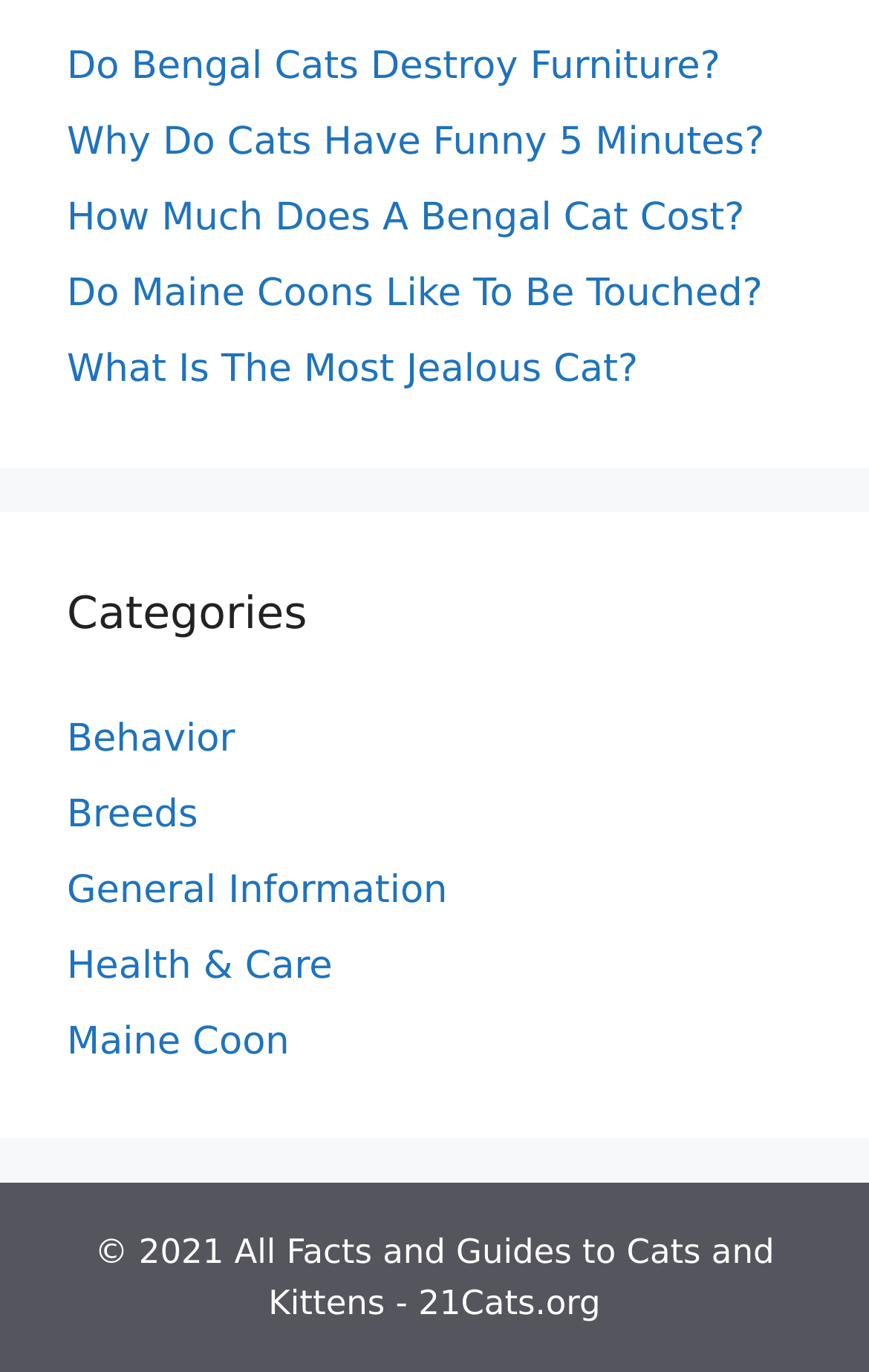Please give a short response to the question using one word or a phrase:
What categories are available on this website?

Behavior, Breeds, etc.